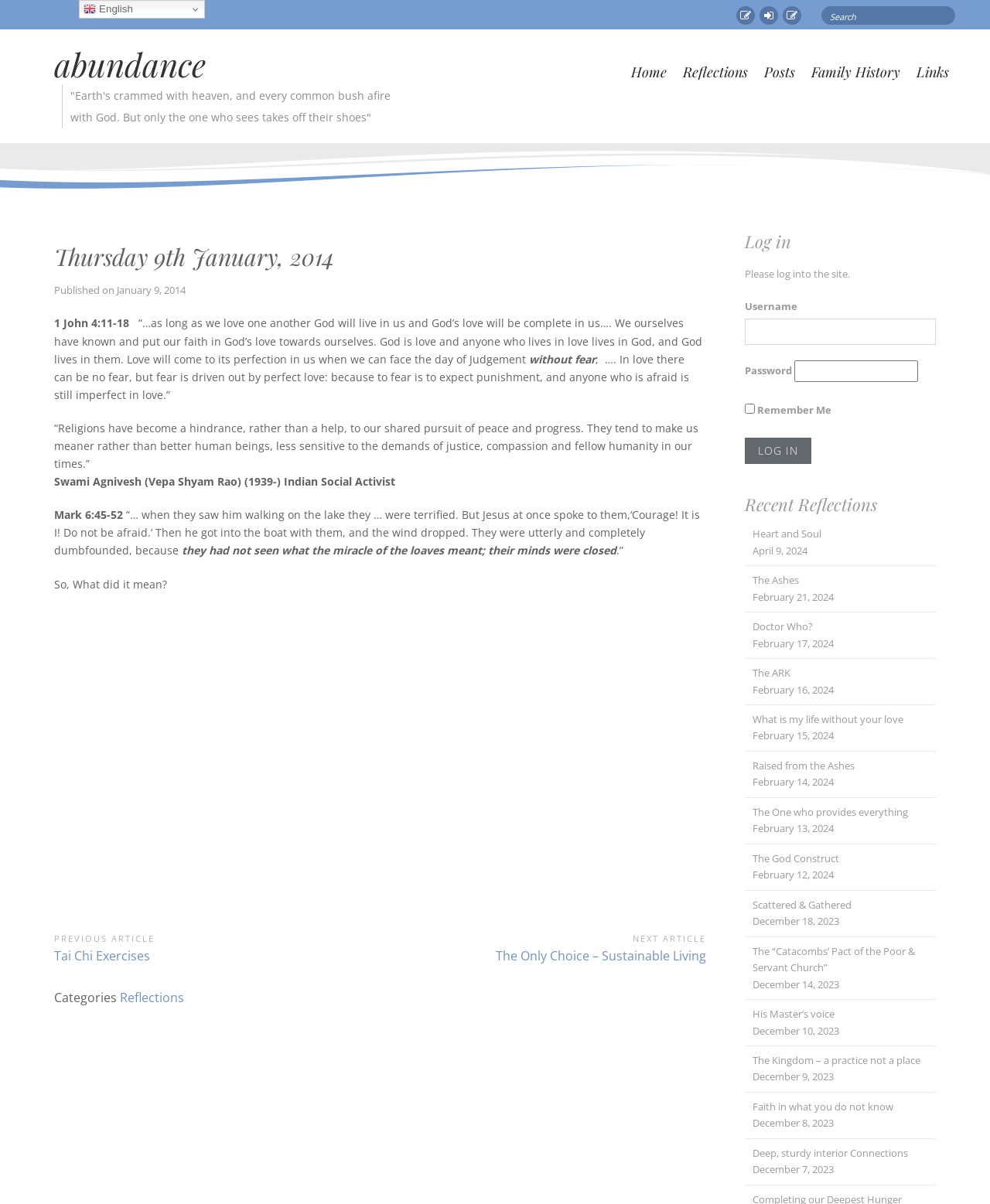Calculate the bounding box coordinates for the UI element based on the following description: "The One who provides everything". Ensure the coordinates are four float numbers between 0 and 1, i.e., [left, top, right, bottom].

[0.76, 0.668, 0.917, 0.68]